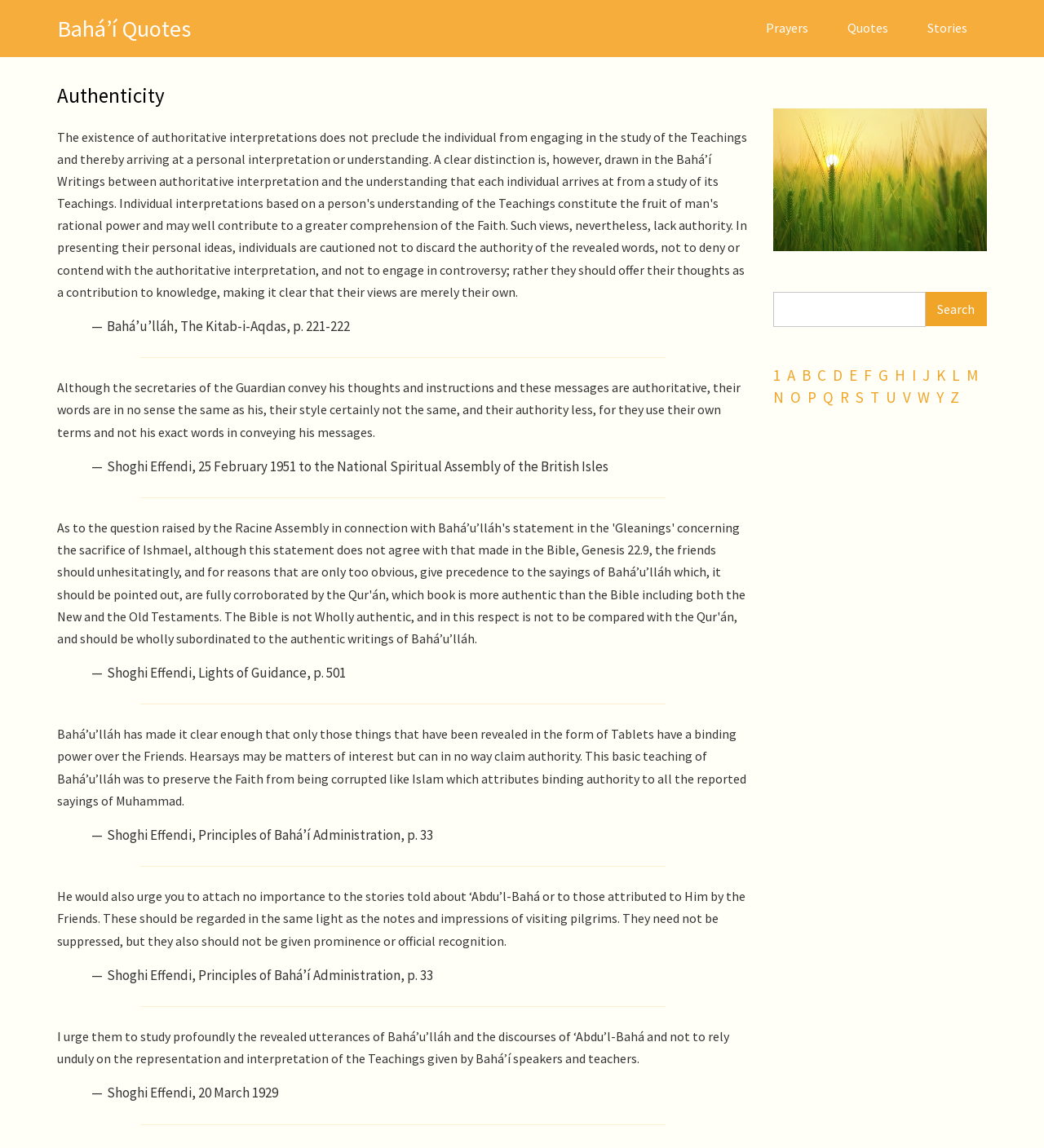Please provide the bounding box coordinate of the region that matches the element description: Bahá’í Quotes. Coordinates should be in the format (top-left x, top-left y, bottom-right x, bottom-right y) and all values should be between 0 and 1.

[0.055, 0.012, 0.183, 0.038]